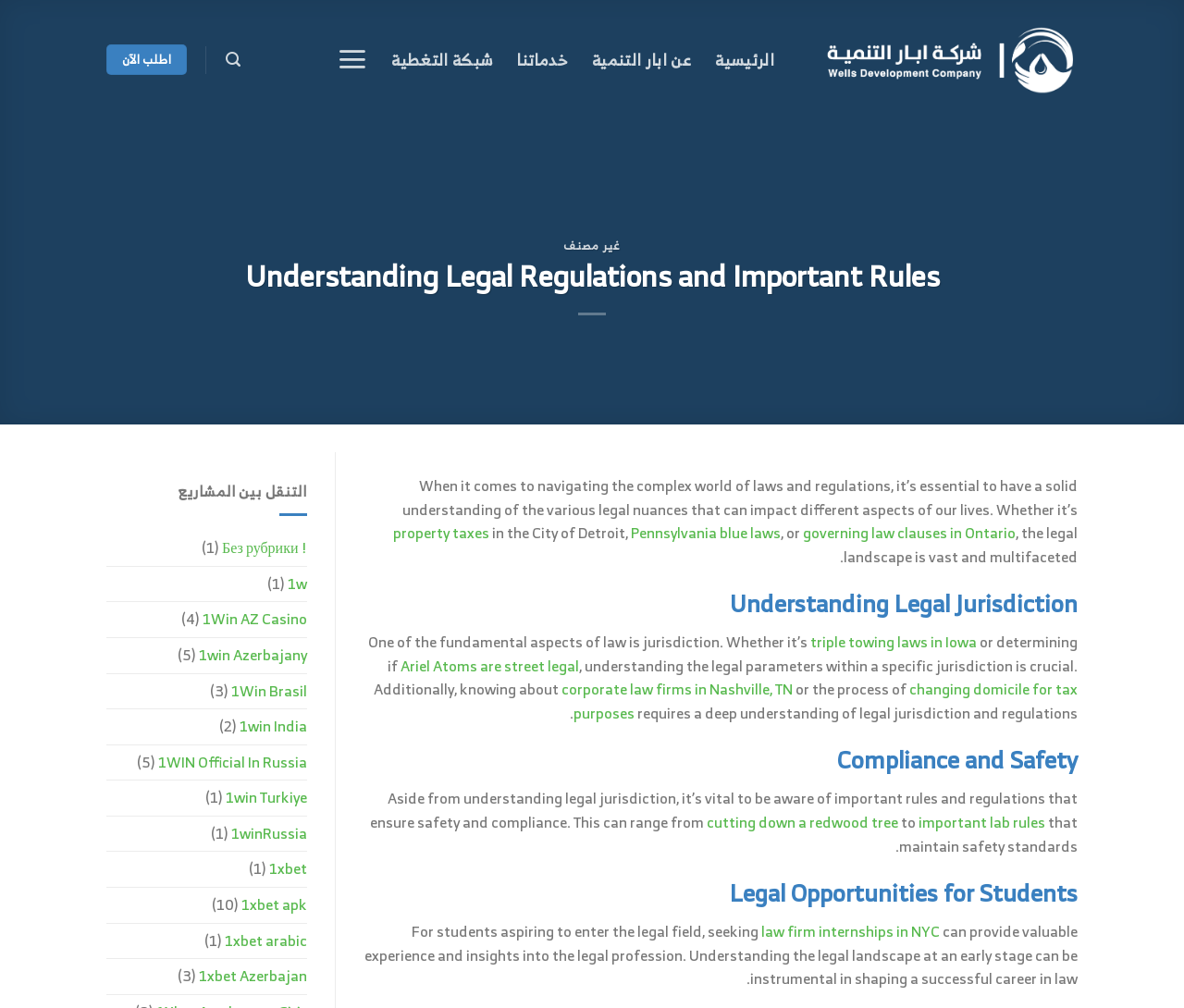Can you find the bounding box coordinates of the area I should click to execute the following instruction: "Visit the 1Win AZ Casino page"?

[0.171, 0.598, 0.259, 0.632]